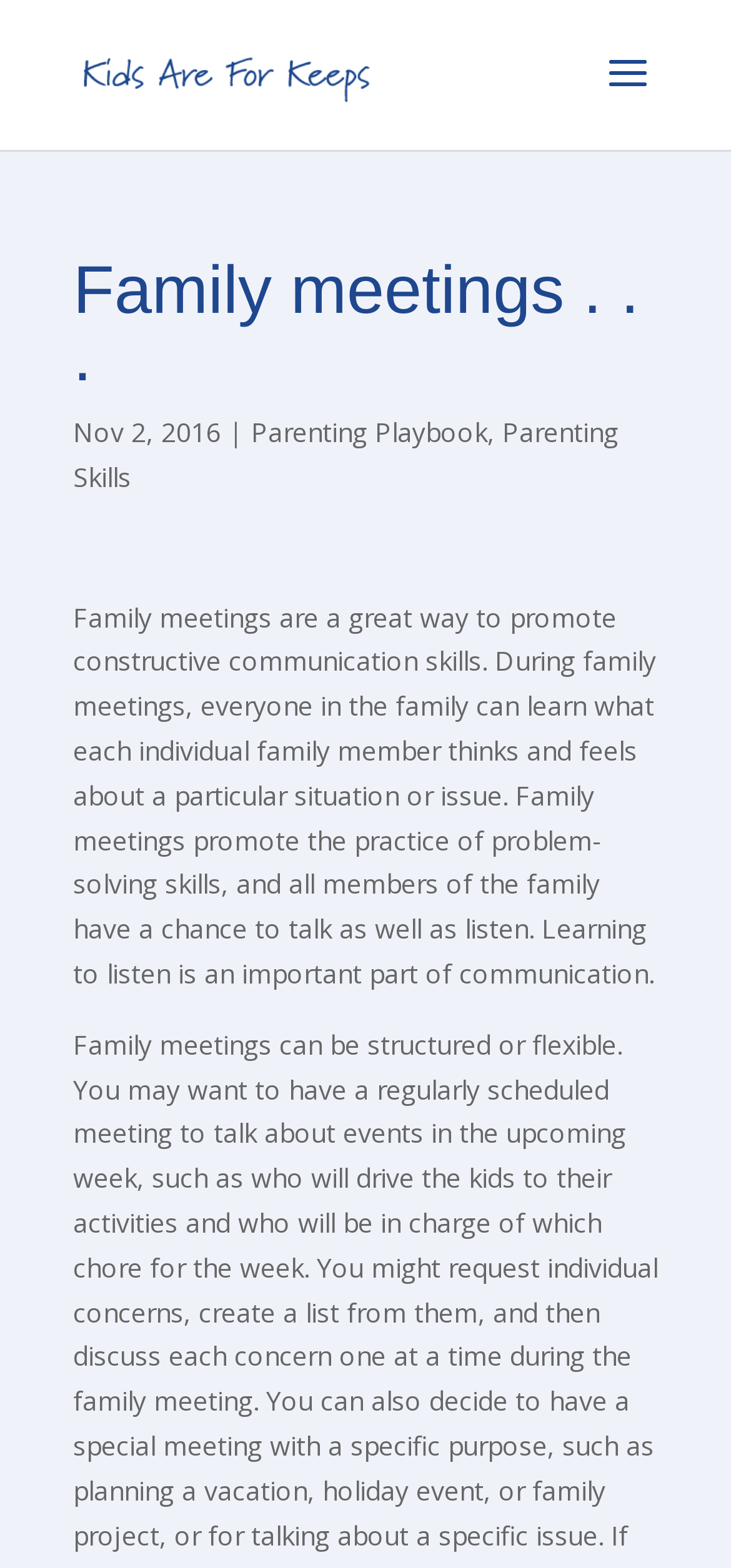What is the purpose of family meetings?
Answer the question in a detailed and comprehensive manner.

Based on the webpage content, family meetings are a great way to promote constructive communication skills, where everyone in the family can learn what each individual family member thinks and feels about a particular situation or issue.